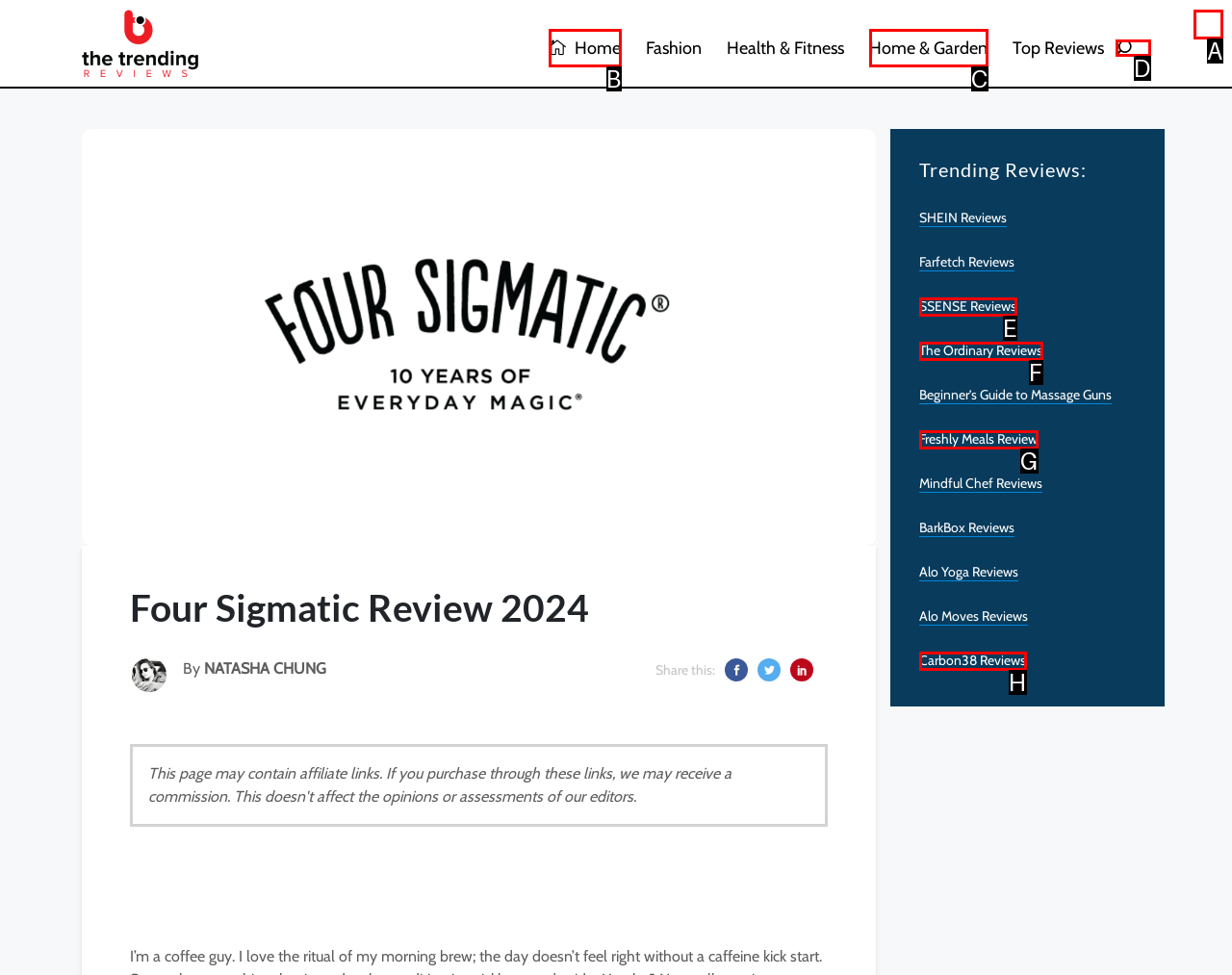Determine the UI element that matches the description: parent_node: Home
Answer with the letter from the given choices.

D